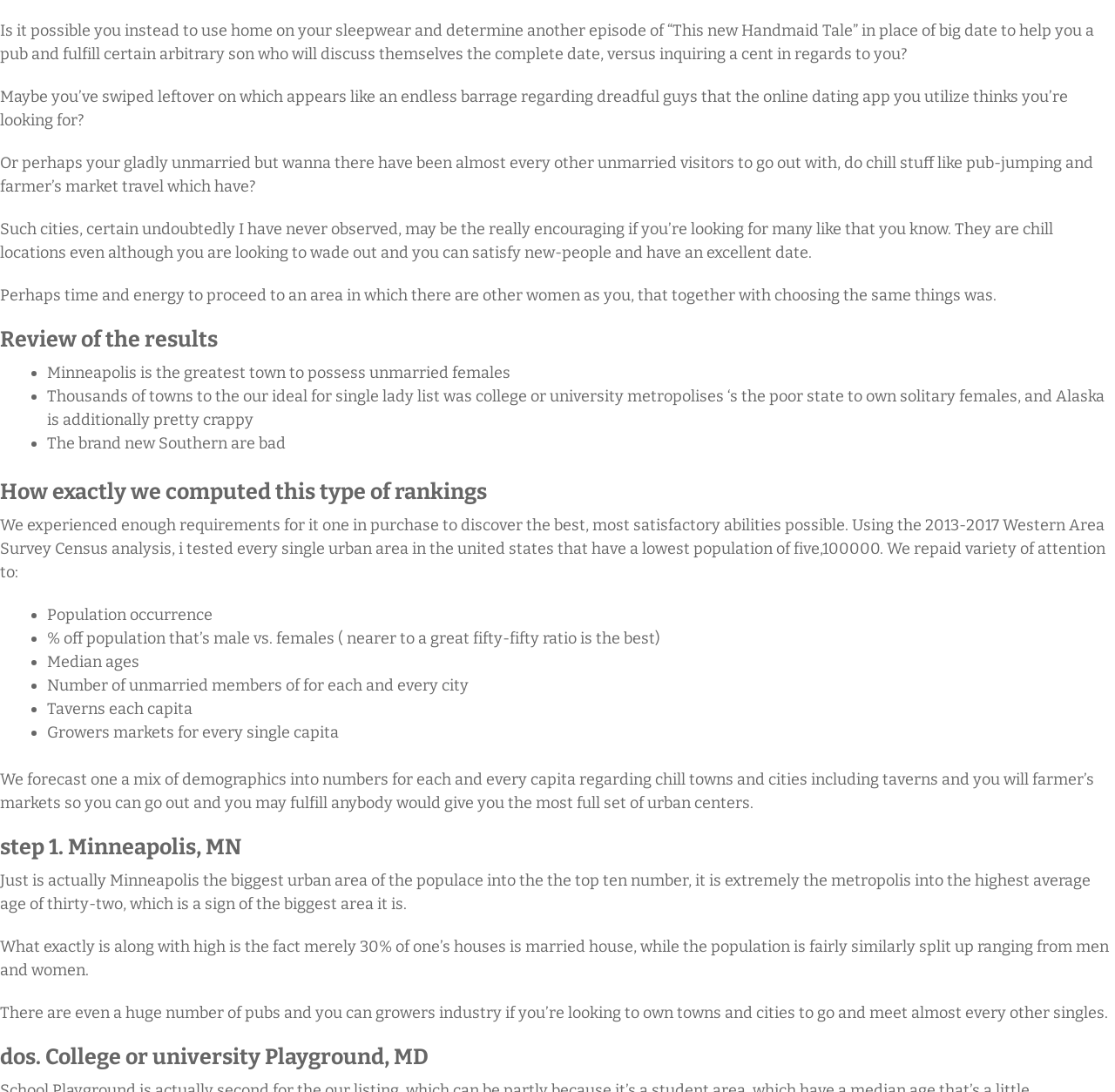Reply to the question with a single word or phrase:
What is the second-best city for single women?

College Park, MD